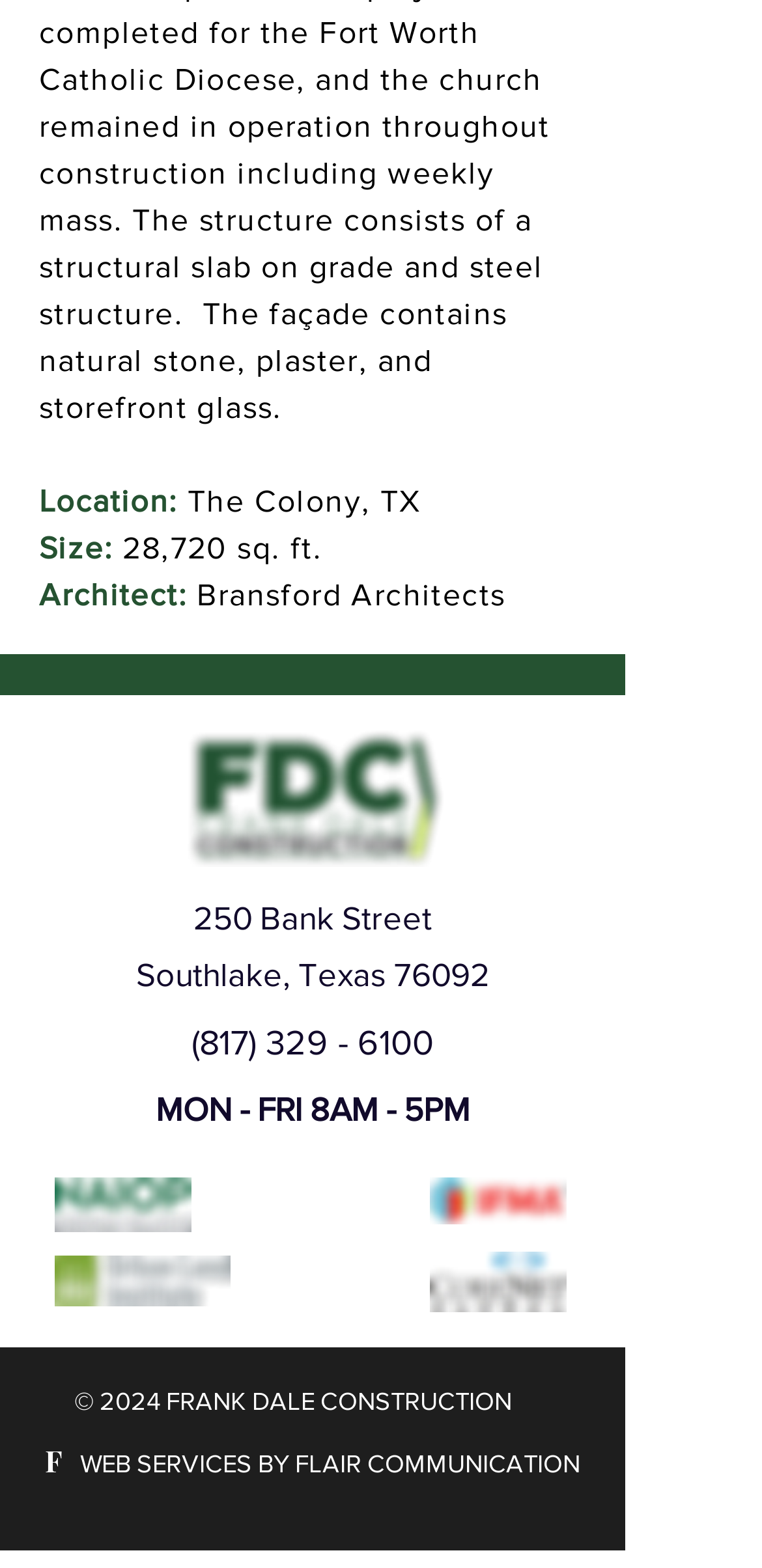What is the phone number of the building?
Please provide a single word or phrase as your answer based on the image.

(817) 329 - 6100